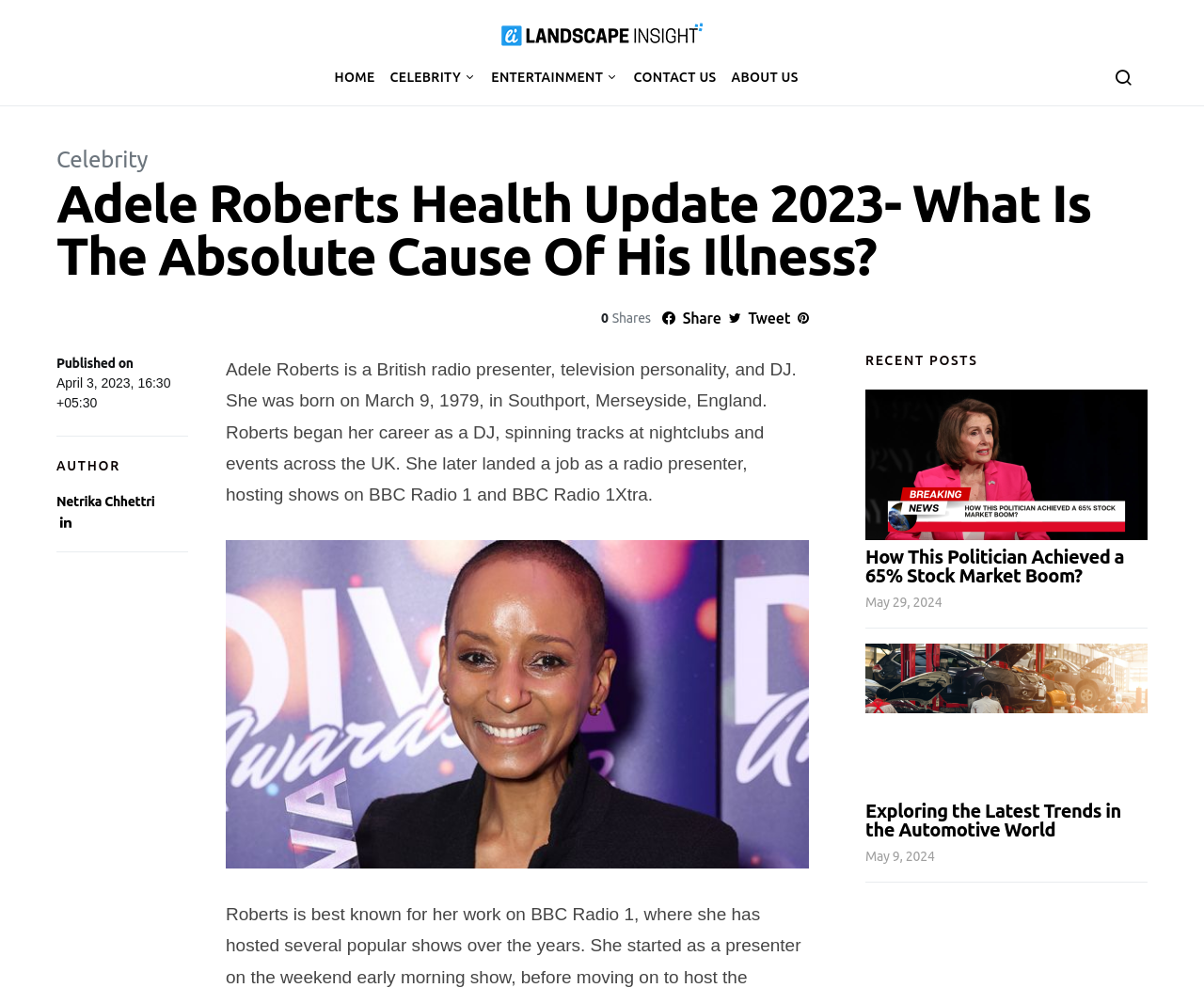Can you specify the bounding box coordinates of the area that needs to be clicked to fulfill the following instruction: "Click on the 'HOME' link"?

[0.278, 0.05, 0.318, 0.107]